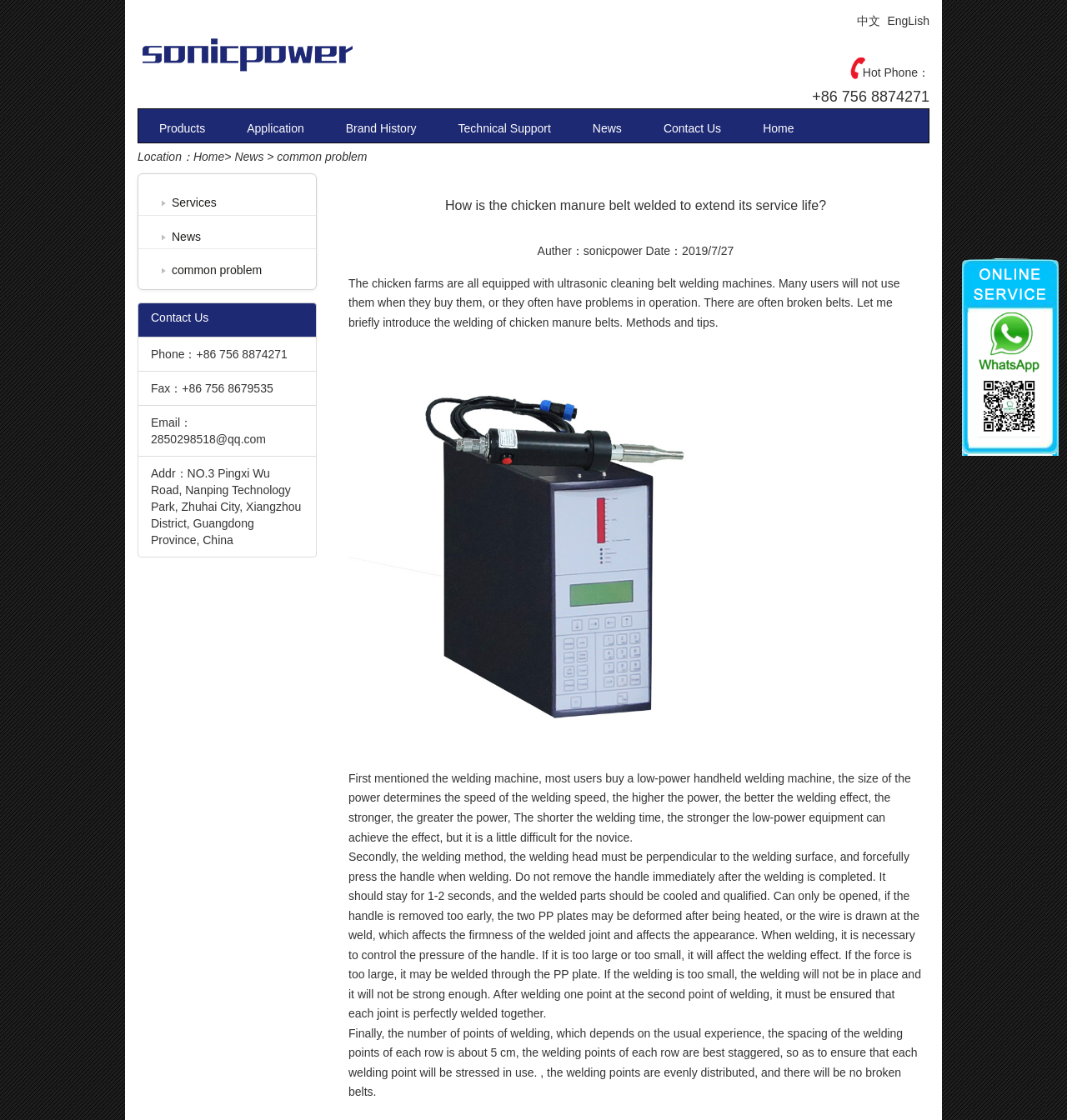Provide a thorough description of this webpage.

This webpage appears to be an article about welding chicken manure belts to extend their service life. At the top, there are several links to different sections of the website, including "Products", "Application", "Brand History", "Technical Support", "News", and "Contact Us". Below these links, there is a phone number and an email address listed.

On the left side of the page, there is a menu with links to "Home", "News", and "common problem". Below this menu, there is a section with contact information, including a phone number, fax number, email address, and physical address.

The main content of the article is located in the center of the page. It starts with a heading that asks the question "How is the chicken manure belt welded to extend its service life?" Below this heading, there is a brief introduction to the topic, followed by a section that discusses the welding machine used for this process. There is an image of the welding equipment below this section.

The article then goes on to discuss the welding method, including the importance of perpendicularity and controlled pressure. It also mentions the need to ensure that each joint is perfectly welded together. Finally, the article discusses the number of welding points and their spacing, recommending a staggered pattern to ensure even distribution of stress.

Throughout the article, there are several images and links to other related topics. The overall layout is organized and easy to follow, with clear headings and concise text.